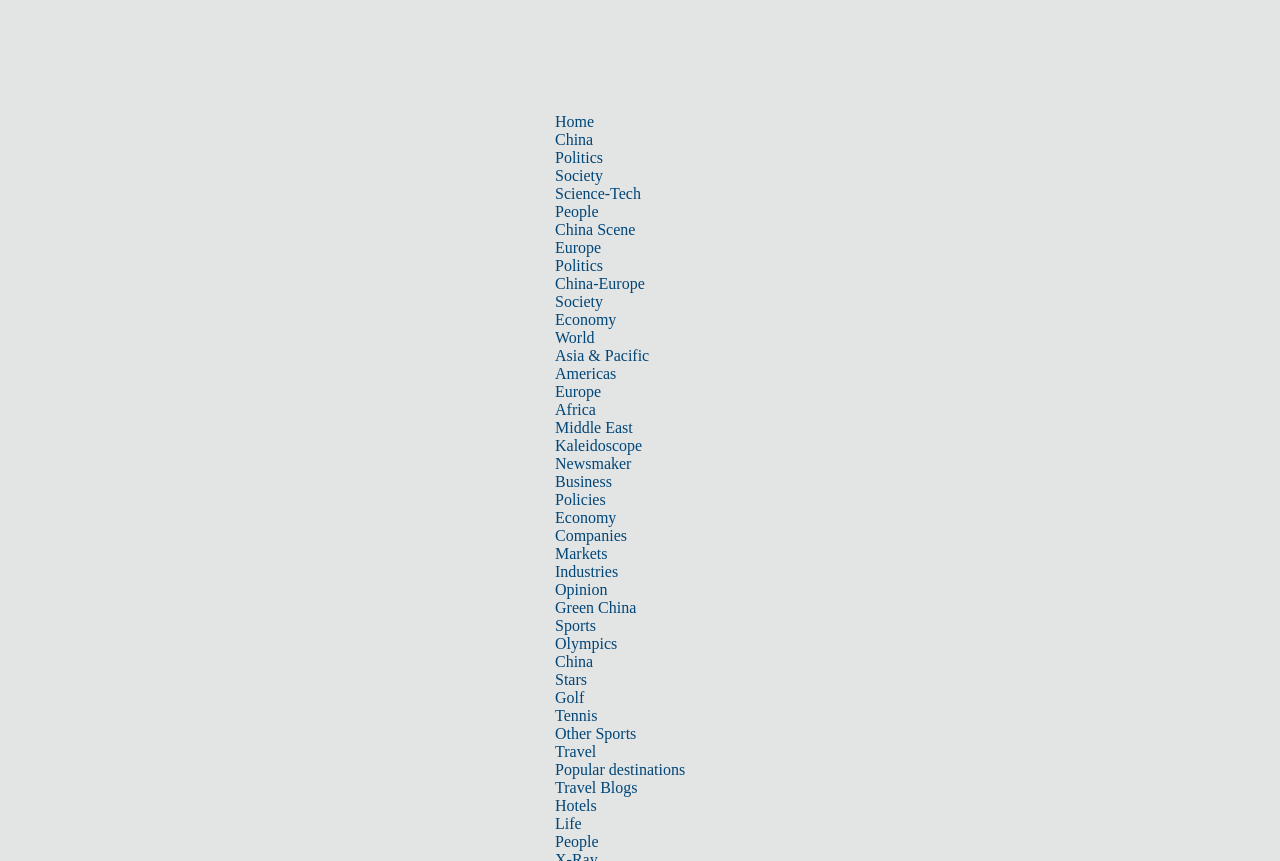Pinpoint the bounding box coordinates of the clickable area needed to execute the instruction: "Click on the 'Travel' link". The coordinates should be specified as four float numbers between 0 and 1, i.e., [left, top, right, bottom].

[0.434, 0.863, 0.466, 0.883]